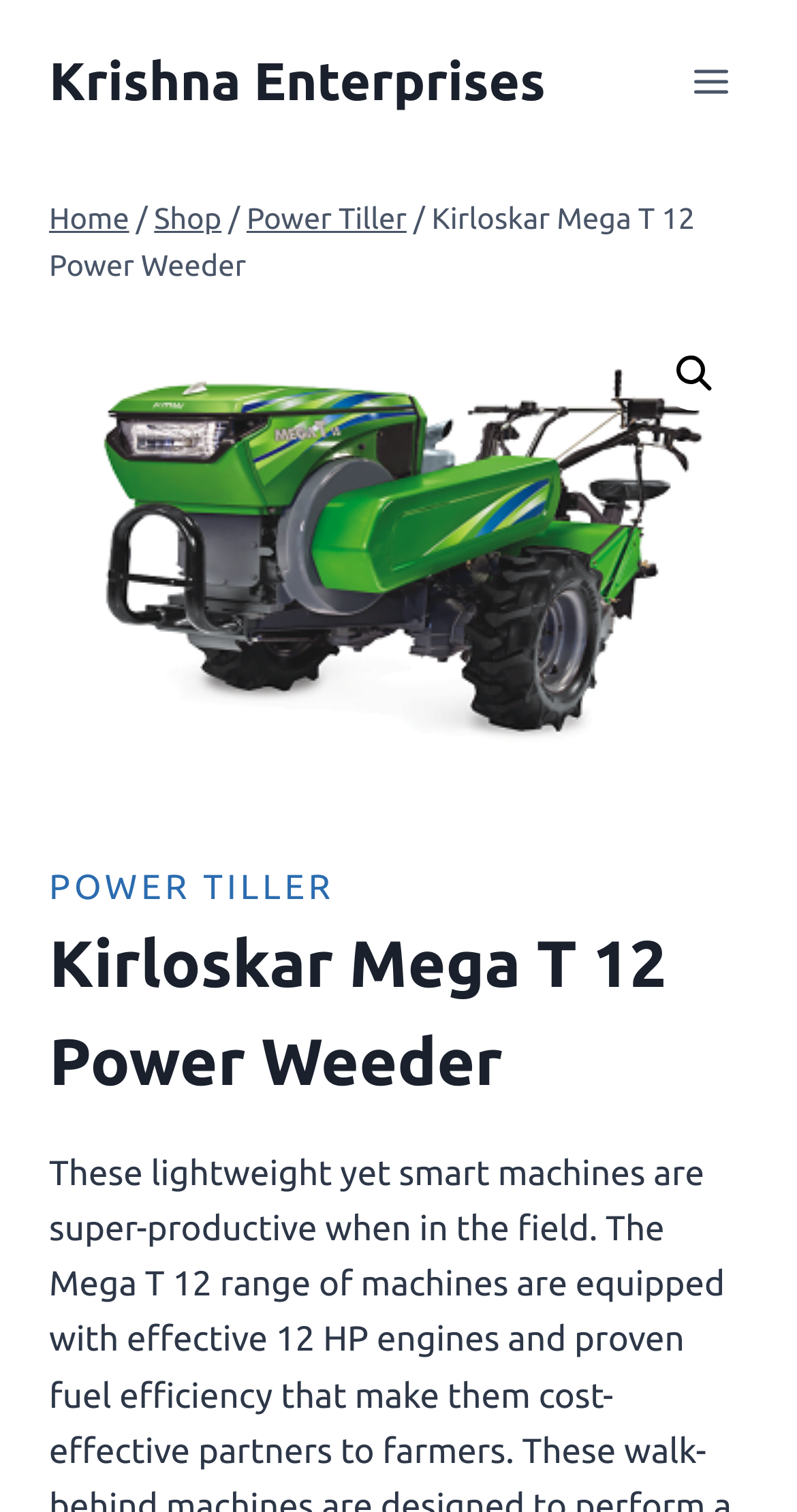Please determine the bounding box coordinates of the element's region to click in order to carry out the following instruction: "Learn more about Kirloskar Mega T 12 Power Weeder". The coordinates should be four float numbers between 0 and 1, i.e., [left, top, right, bottom].

[0.062, 0.605, 0.938, 0.735]